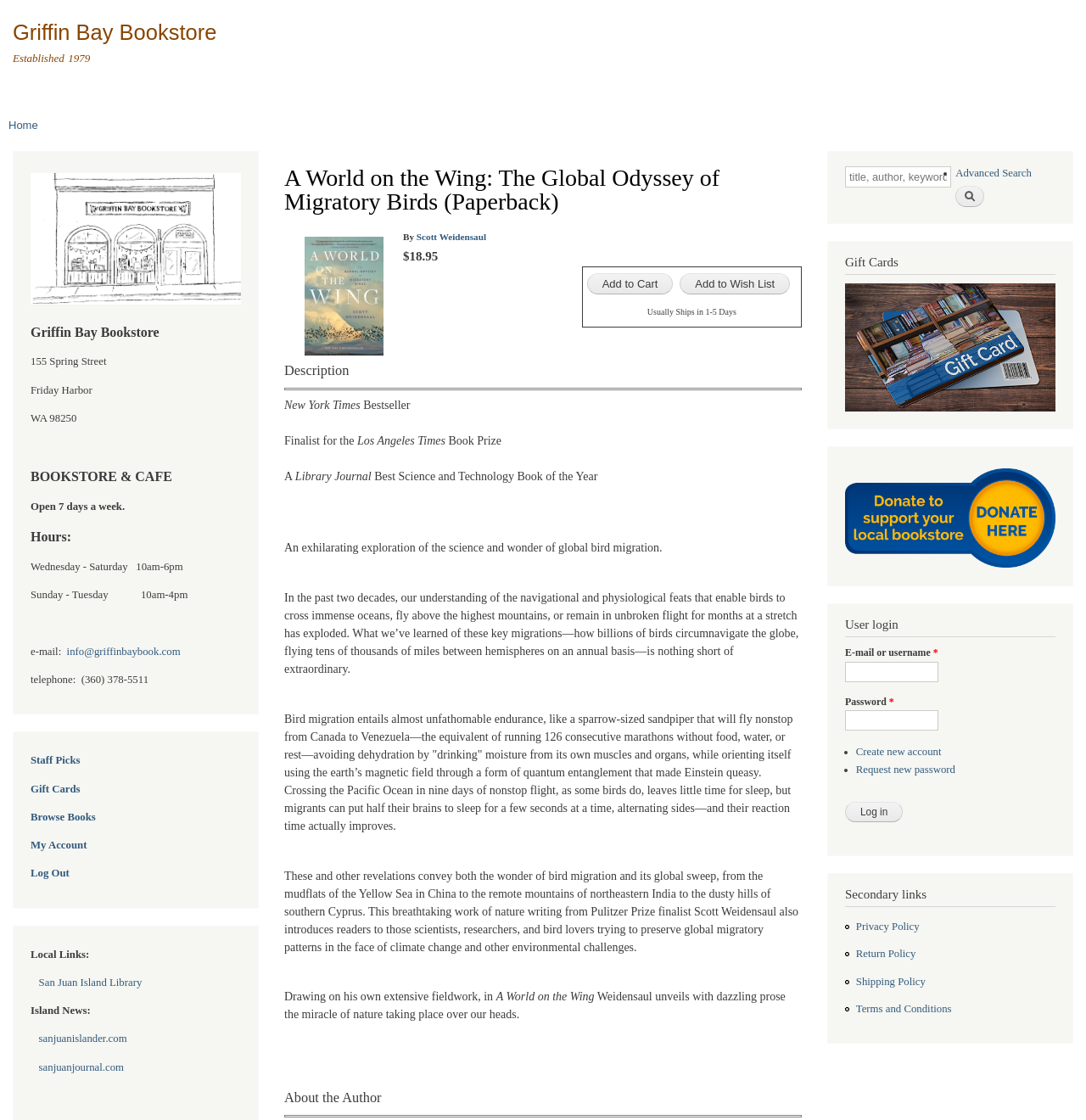Please determine the bounding box coordinates of the clickable area required to carry out the following instruction: "Add to Cart". The coordinates must be four float numbers between 0 and 1, represented as [left, top, right, bottom].

[0.54, 0.244, 0.62, 0.263]